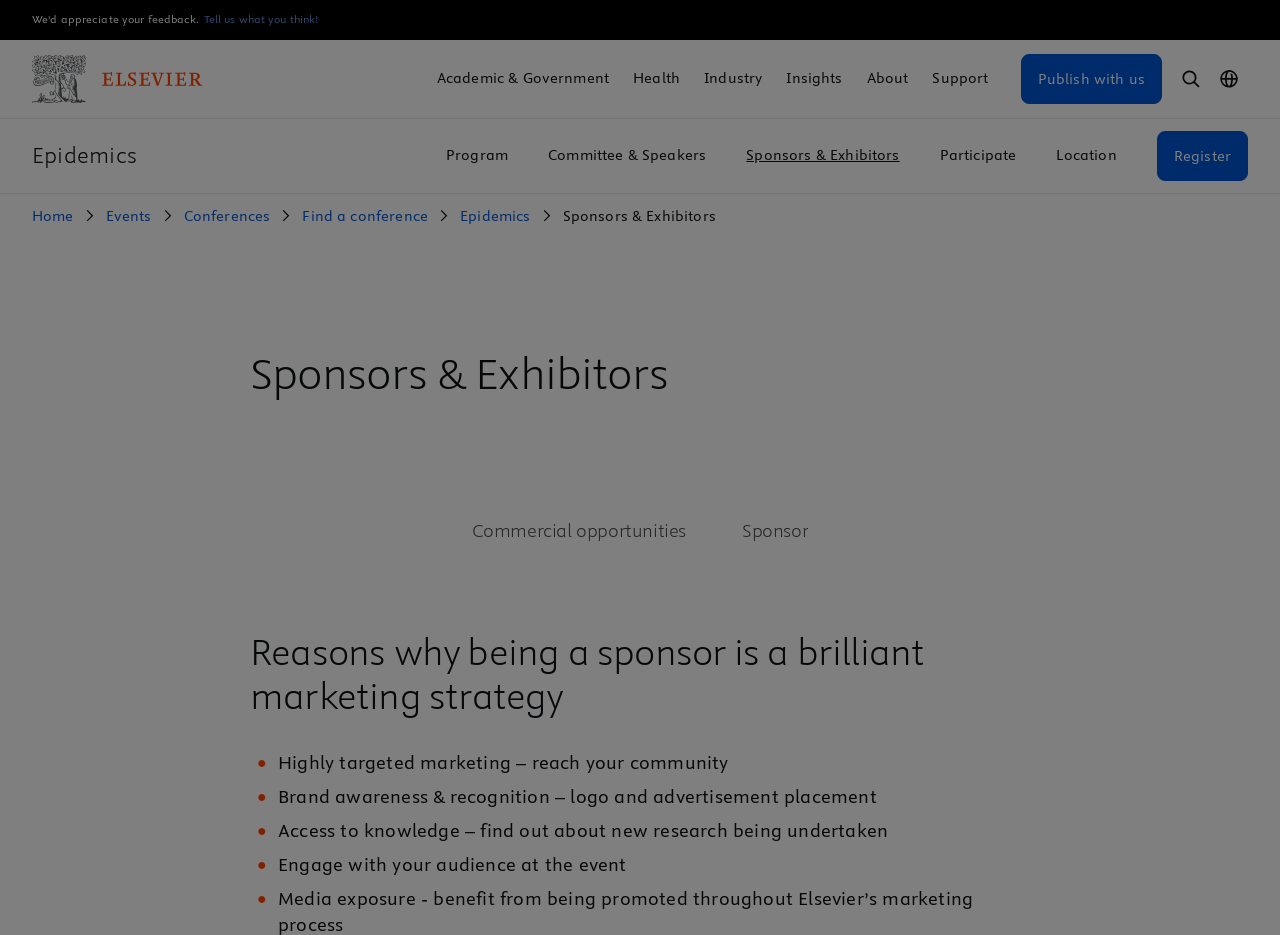Provide a thorough description of the webpage's content and layout.

The webpage is about the Sponsors and Exhibitors section of the Epidemics conference, hosted by Elsevier. At the top left, there is an Elsevier logo and a link to the main site navigation. Below the logo, there are six buttons for navigating to different sections of the website, including Academic & Government, Health, Industry, Insights, About, and Support.

On the top right, there are two links: "Publish with us" and "Open Search", accompanied by a search icon. Next to the search icon, there is a Location Selector button.

The main content of the page is divided into two sections. The first section has a heading "Epidemics" and a secondary navigation menu with links to Program, Committee & Speakers, Sponsors & Exhibitors, Participate, Location, and Register.

The second section has a heading "Sponsors & Exhibitors" and an in-page navigation menu with links to Commercial opportunities and Sponsor. Below this, there are four paragraphs of text explaining the benefits of being a sponsor, including highly targeted marketing, brand awareness and recognition, access to knowledge, and engaging with the audience at the event.

At the top of the page, there is a link to "Tell us what you think!" which opens in a new tab or window. The page also has a breadcrumbs navigation menu at the top, showing the path from Home to Events to Conferences to Find a conference to Epidemics to Sponsors & Exhibitors.